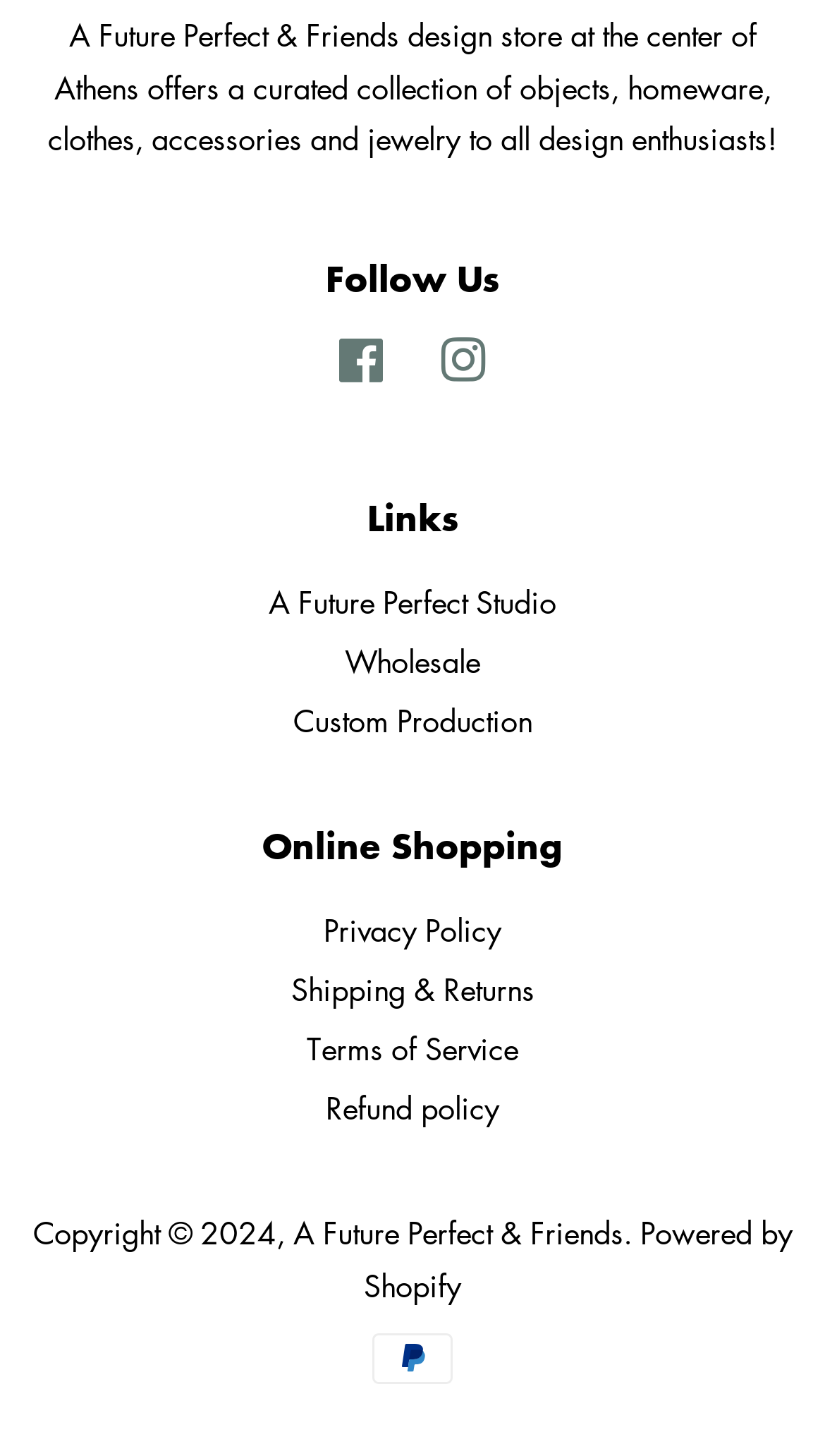Please mark the bounding box coordinates of the area that should be clicked to carry out the instruction: "Follow us on Facebook".

[0.41, 0.238, 0.469, 0.267]